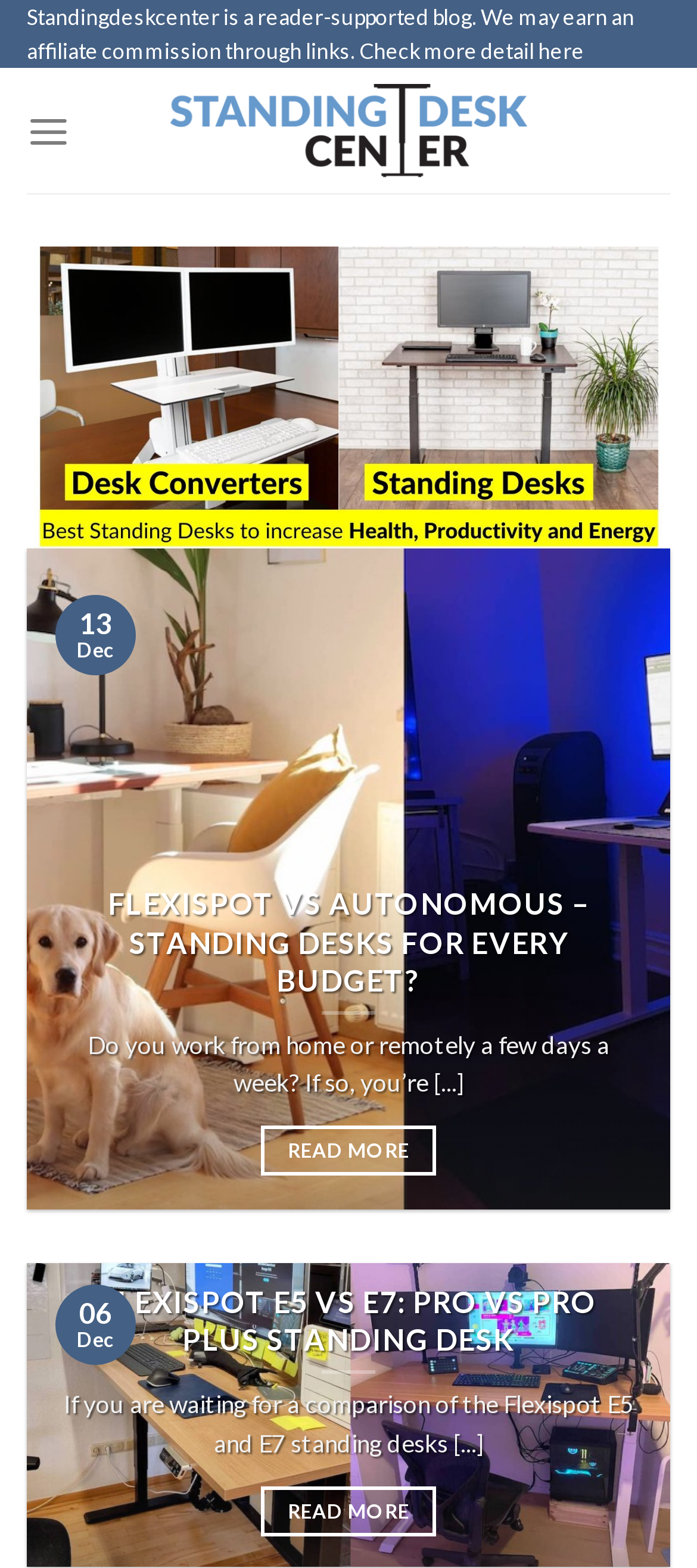Please find the bounding box coordinates in the format (top-left x, top-left y, bottom-right x, bottom-right y) for the given element description. Ensure the coordinates are floating point numbers between 0 and 1. Description: aria-label="Menu"

[0.038, 0.056, 0.101, 0.112]